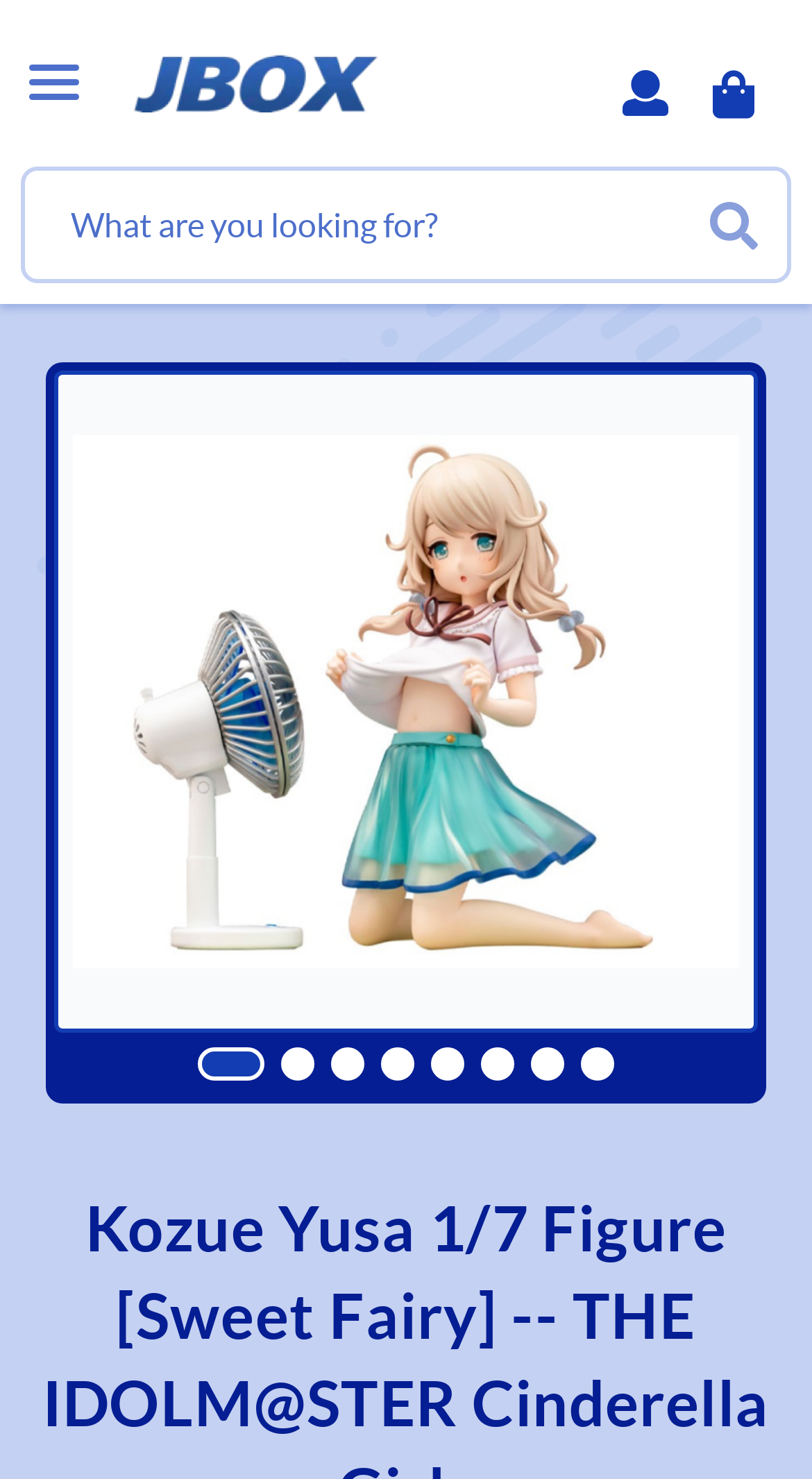Using the information in the image, could you please answer the following question in detail:
Is there a logo on the webpage?

I can see an image with the description 'Jbox Logo' which suggests that there is a logo on the webpage, likely belonging to the website or company JBOX.